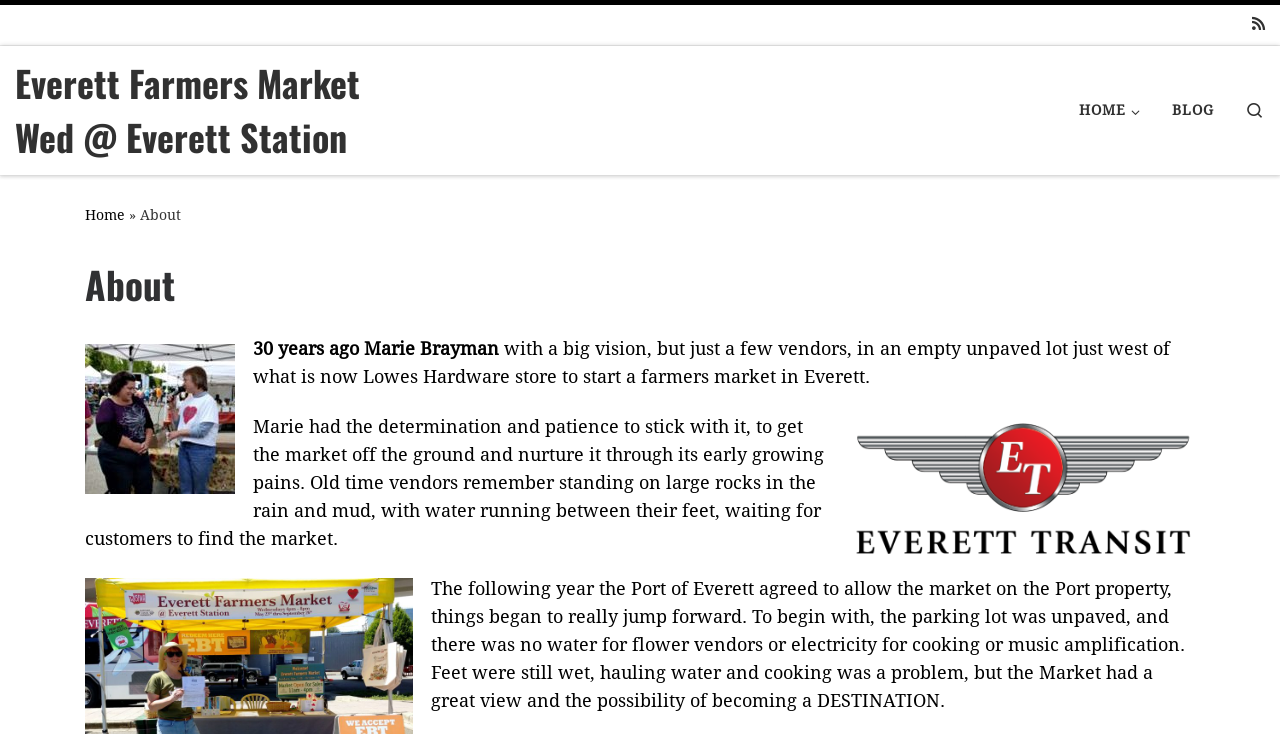Respond with a single word or short phrase to the following question: 
What was the condition of the parking lot when the market first started?

Unpaved